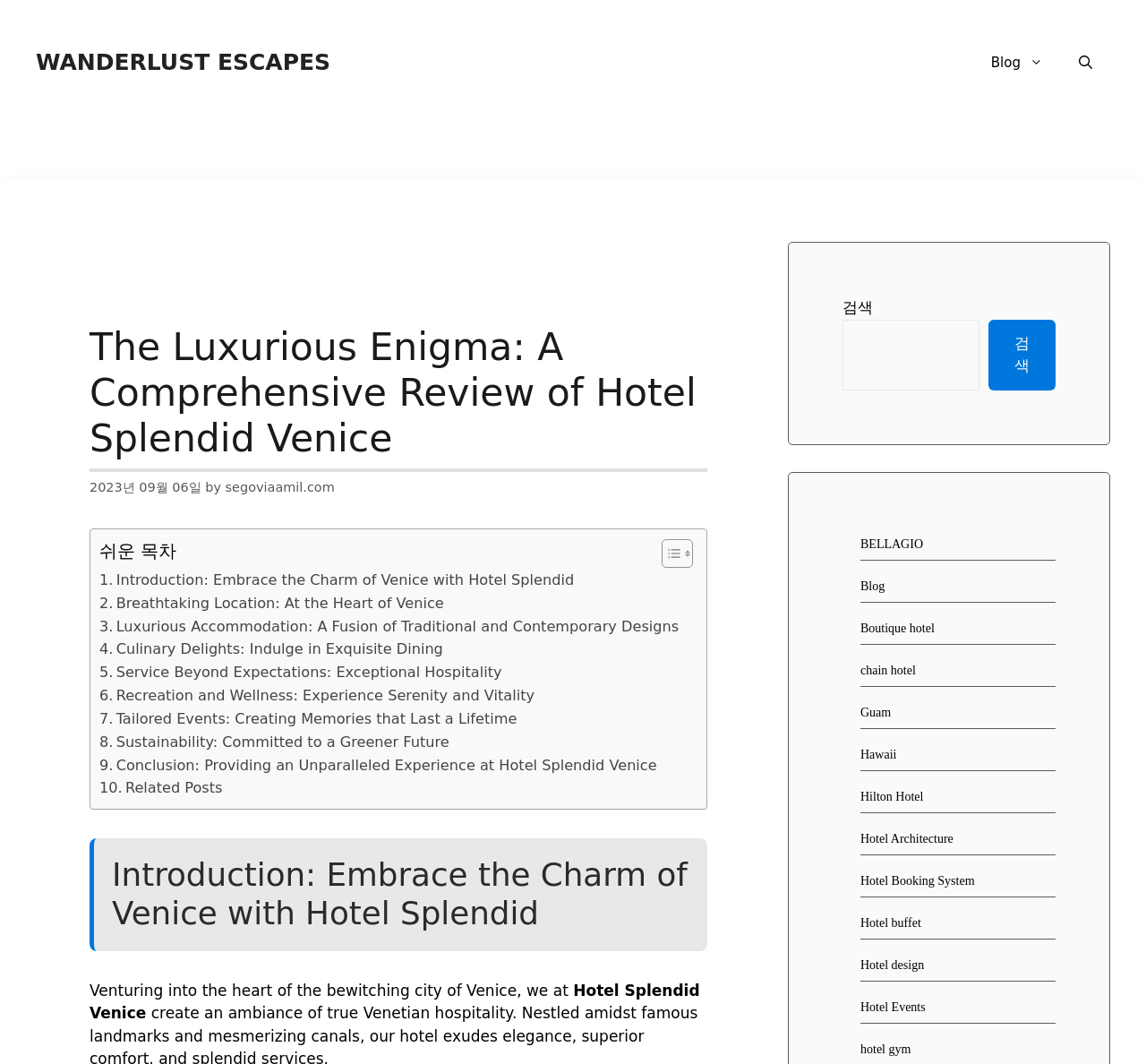Please examine the image and provide a detailed answer to the question: What is the name of the hotel being reviewed?

I found the answer by looking at the heading element with the text 'The Luxurious Enigma: A Comprehensive Review of Hotel Splendid Venice' and then searching for the hotel name in the subsequent text elements, which led me to the phrase 'Hotel Splendid Venice'.